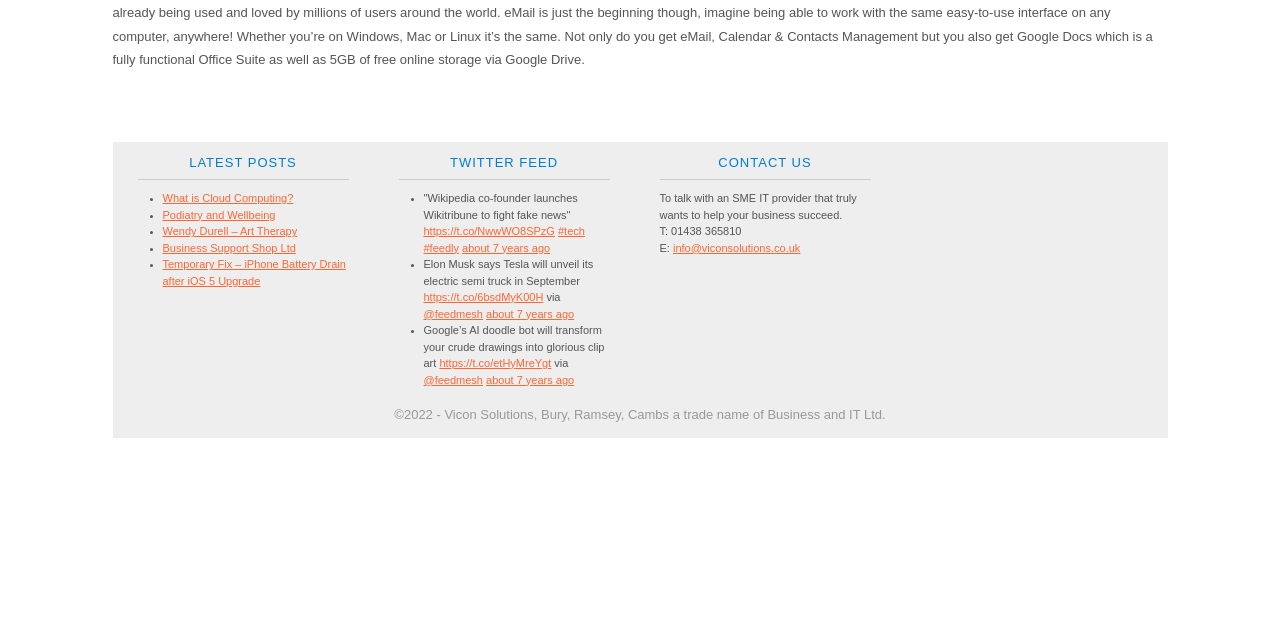Find the bounding box of the UI element described as: "#feedly". The bounding box coordinates should be given as four float values between 0 and 1, i.e., [left, top, right, bottom].

[0.331, 0.378, 0.359, 0.396]